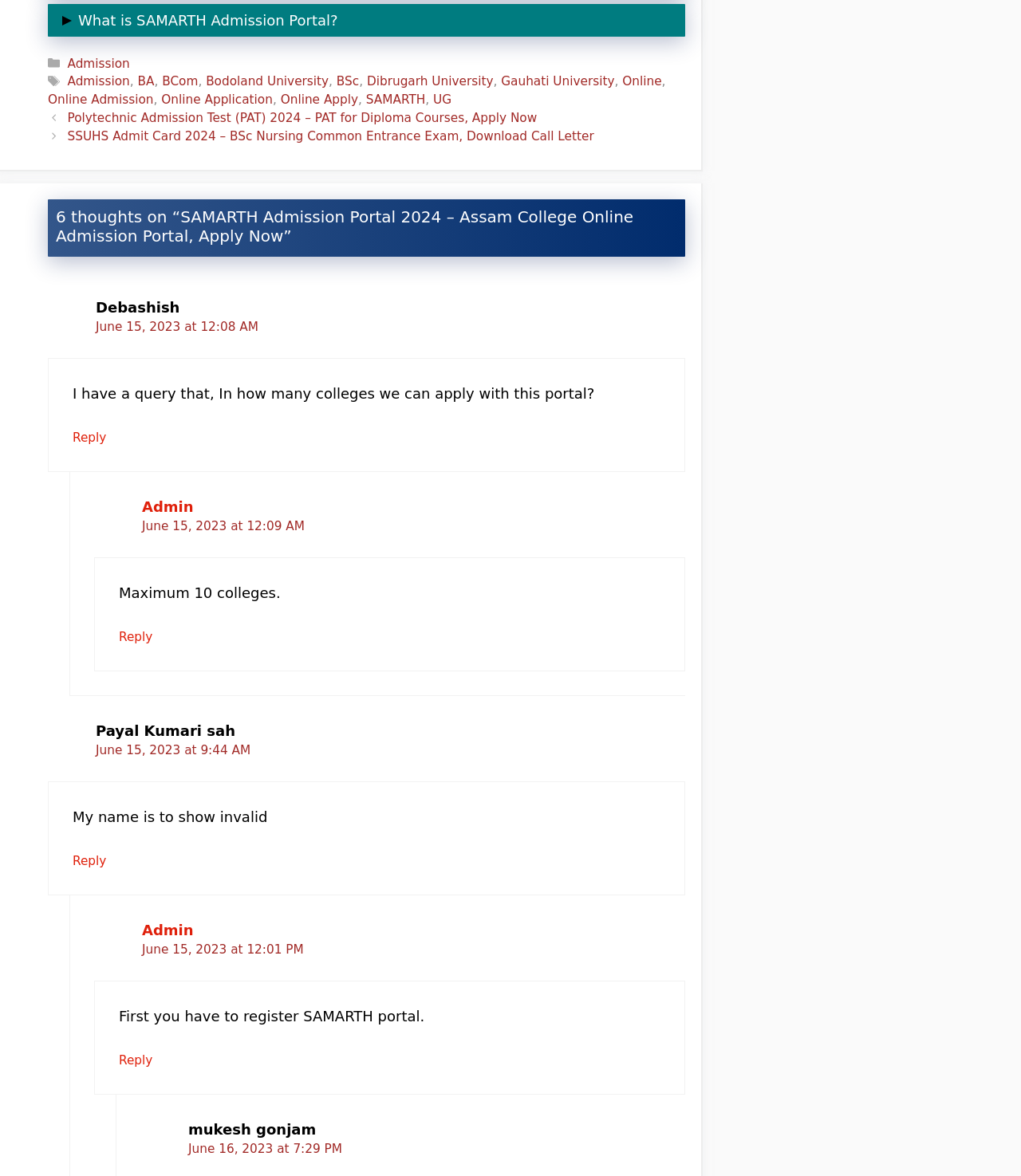Identify the bounding box for the element characterized by the following description: "Online Apply".

[0.275, 0.079, 0.351, 0.091]